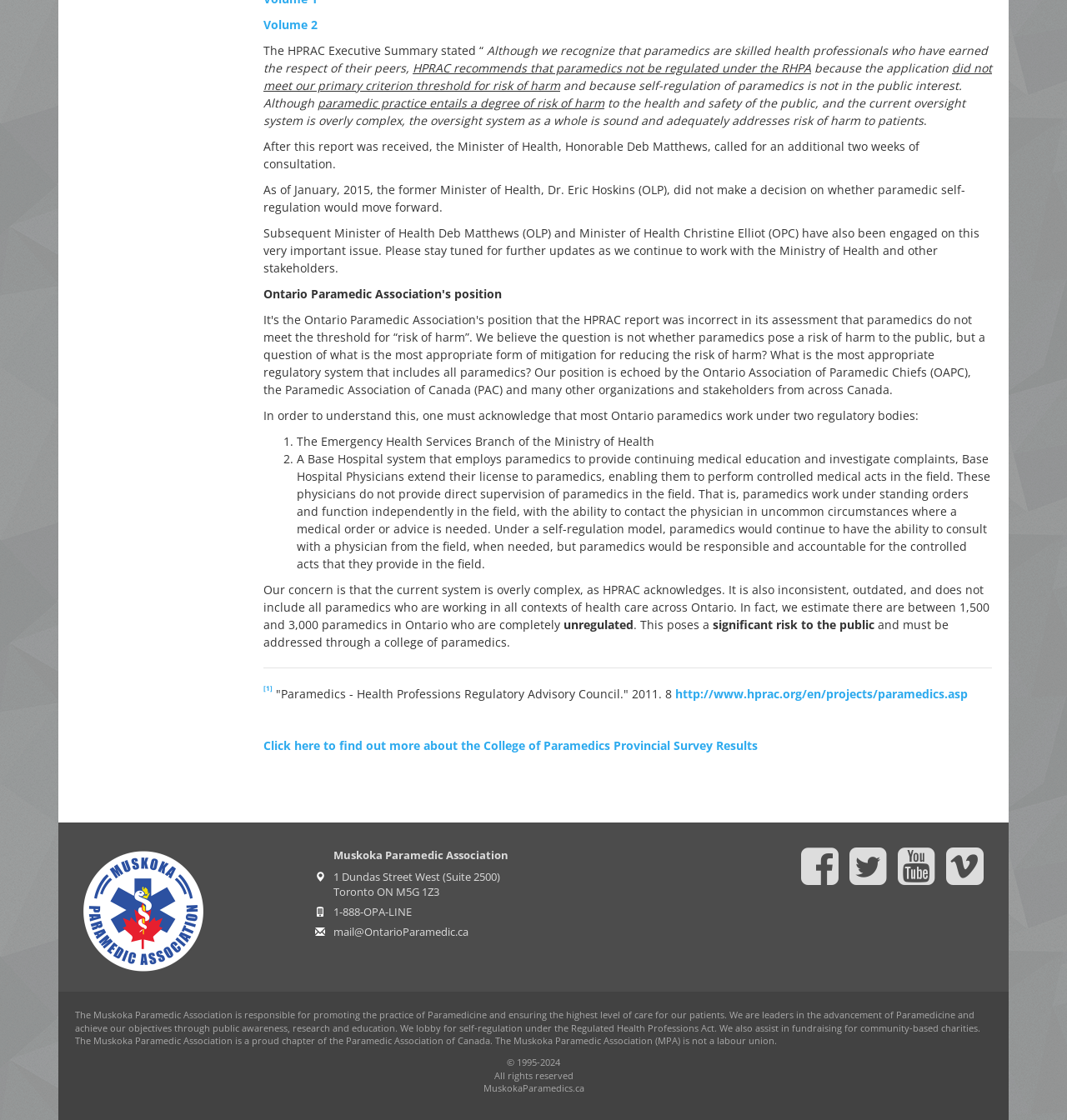What is the name of the organization that is a proud chapter of the Paramedic Association of Canada?
Refer to the image and provide a one-word or short phrase answer.

Muskoka Paramedic Association